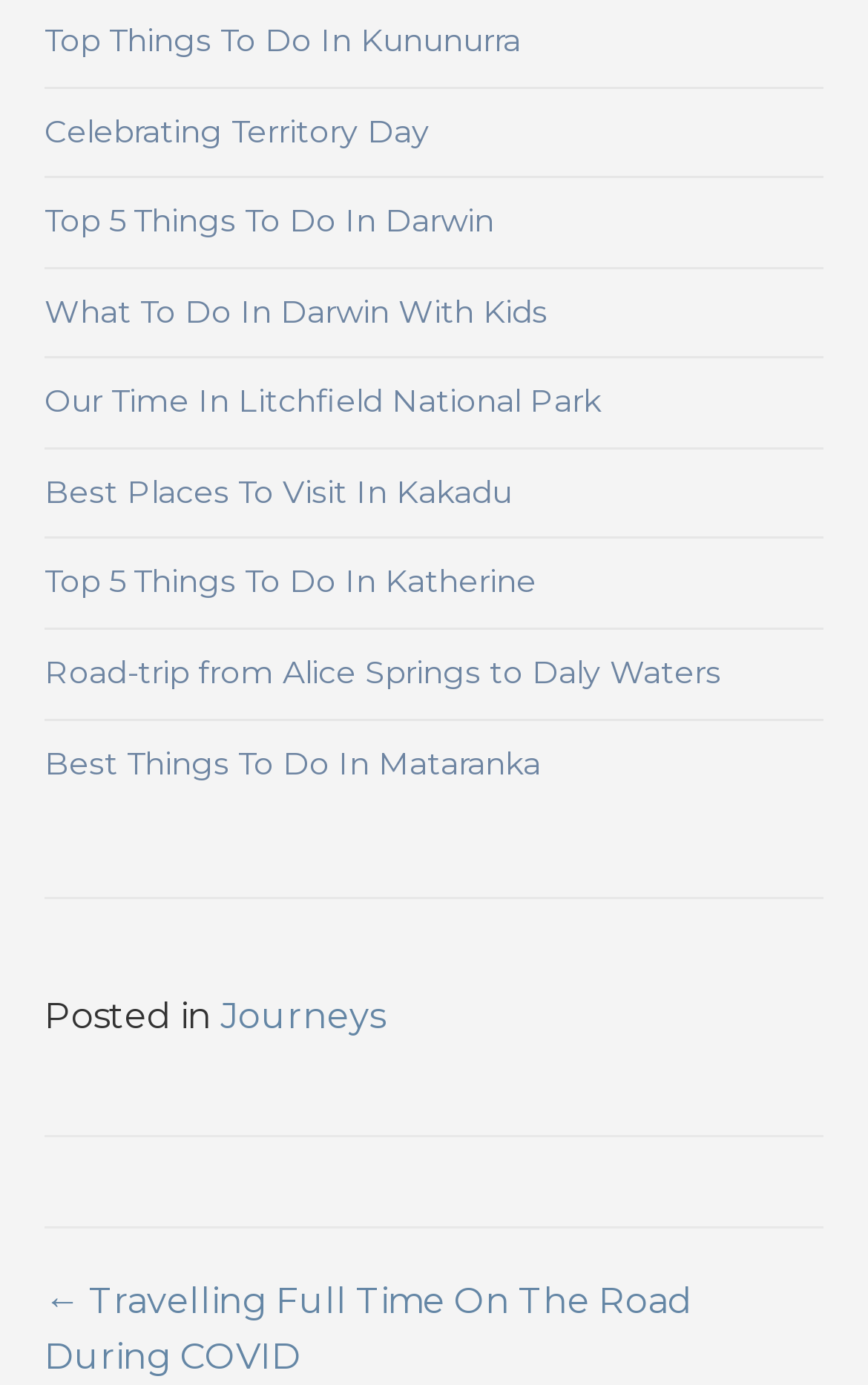How many links are there on the webpage?
Based on the screenshot, provide a one-word or short-phrase response.

10